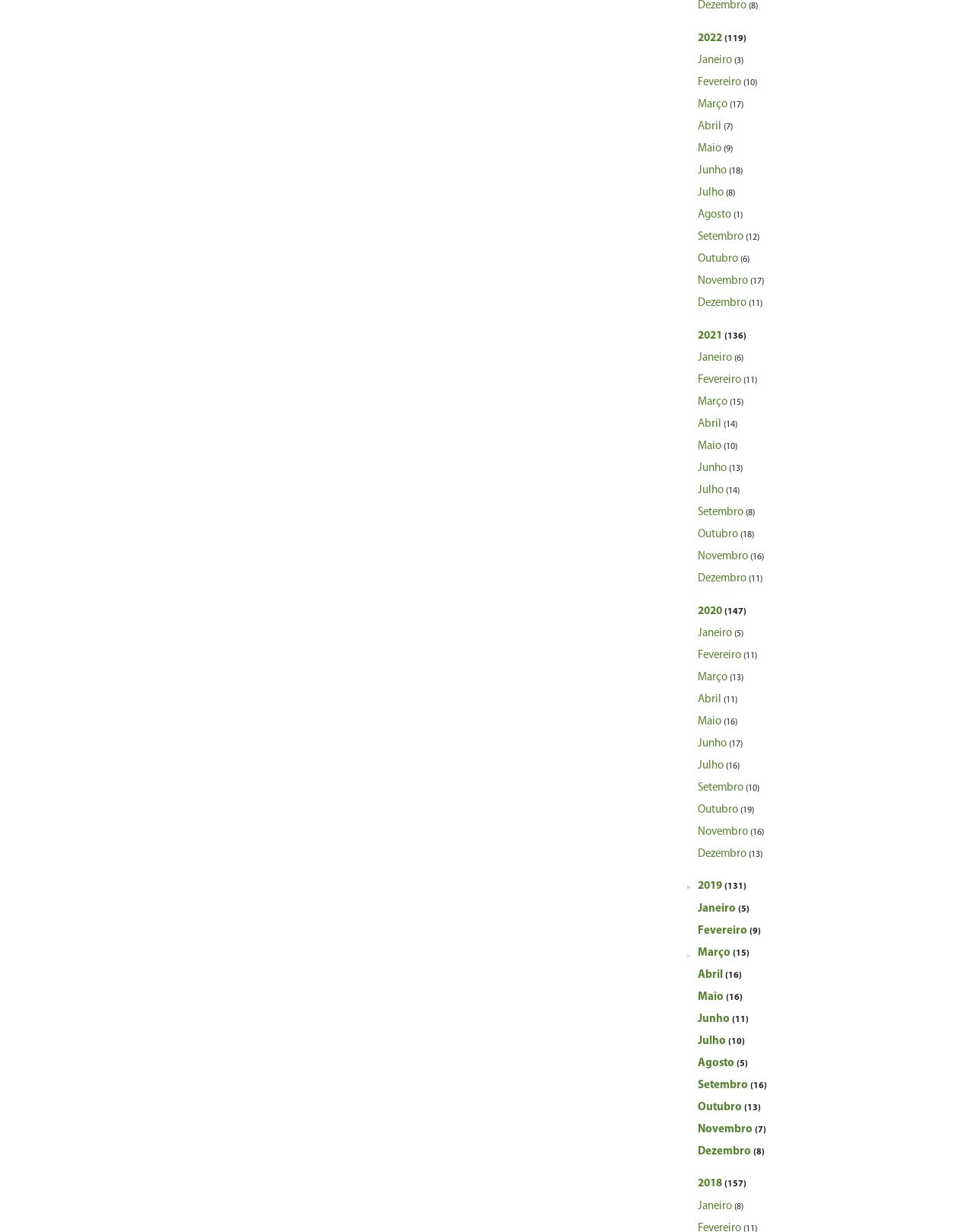Using the elements shown in the image, answer the question comprehensively: What are the months listed on the webpage?

By examining the links on the webpage, I can see that each link corresponds to a month of the year, such as Janeiro, Fevereiro, Março, and so on. These links are listed in a hierarchical structure, indicating that they are related to each other.